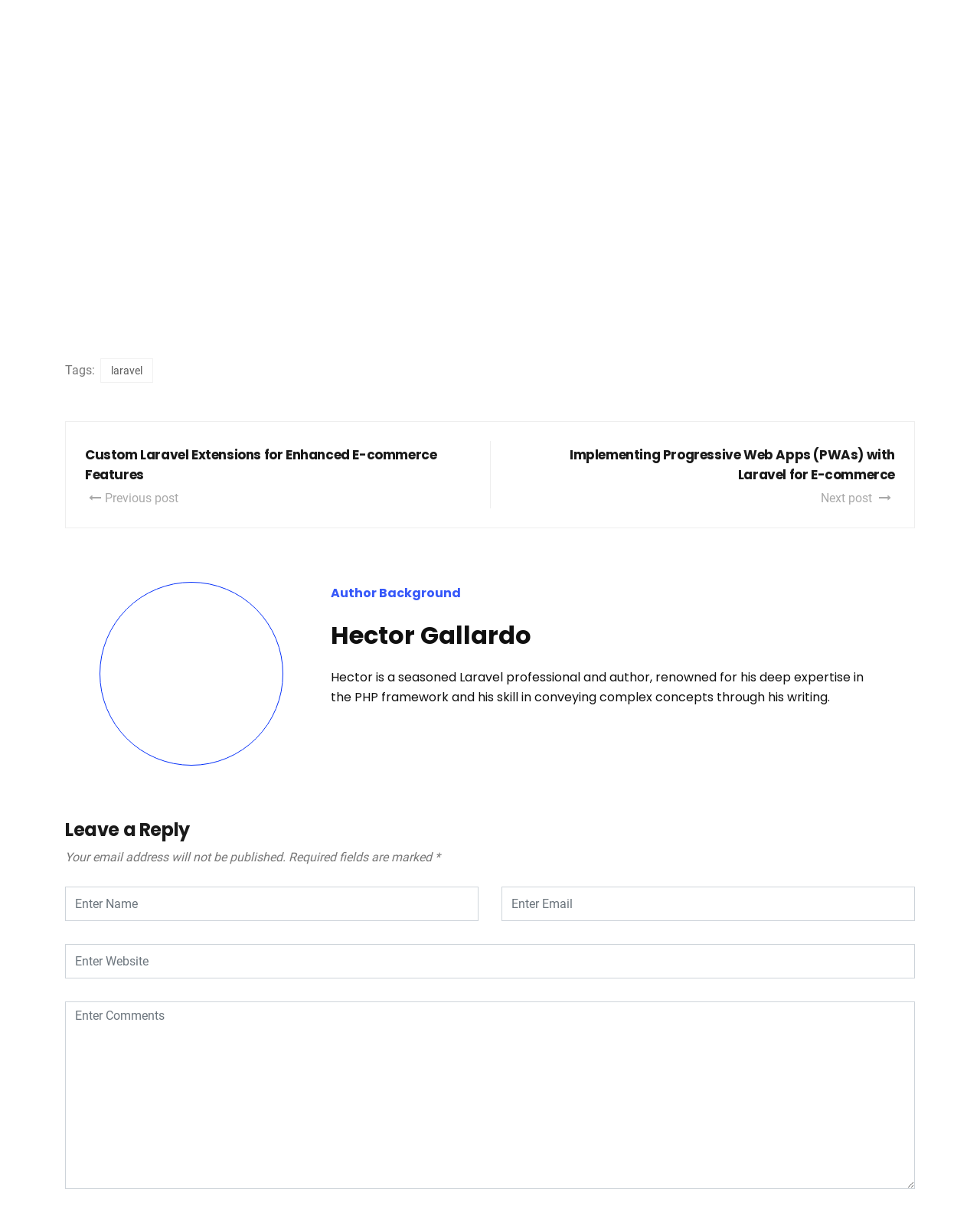Respond to the question below with a single word or phrase:
What is required to leave a reply?

Name, Email, Comments